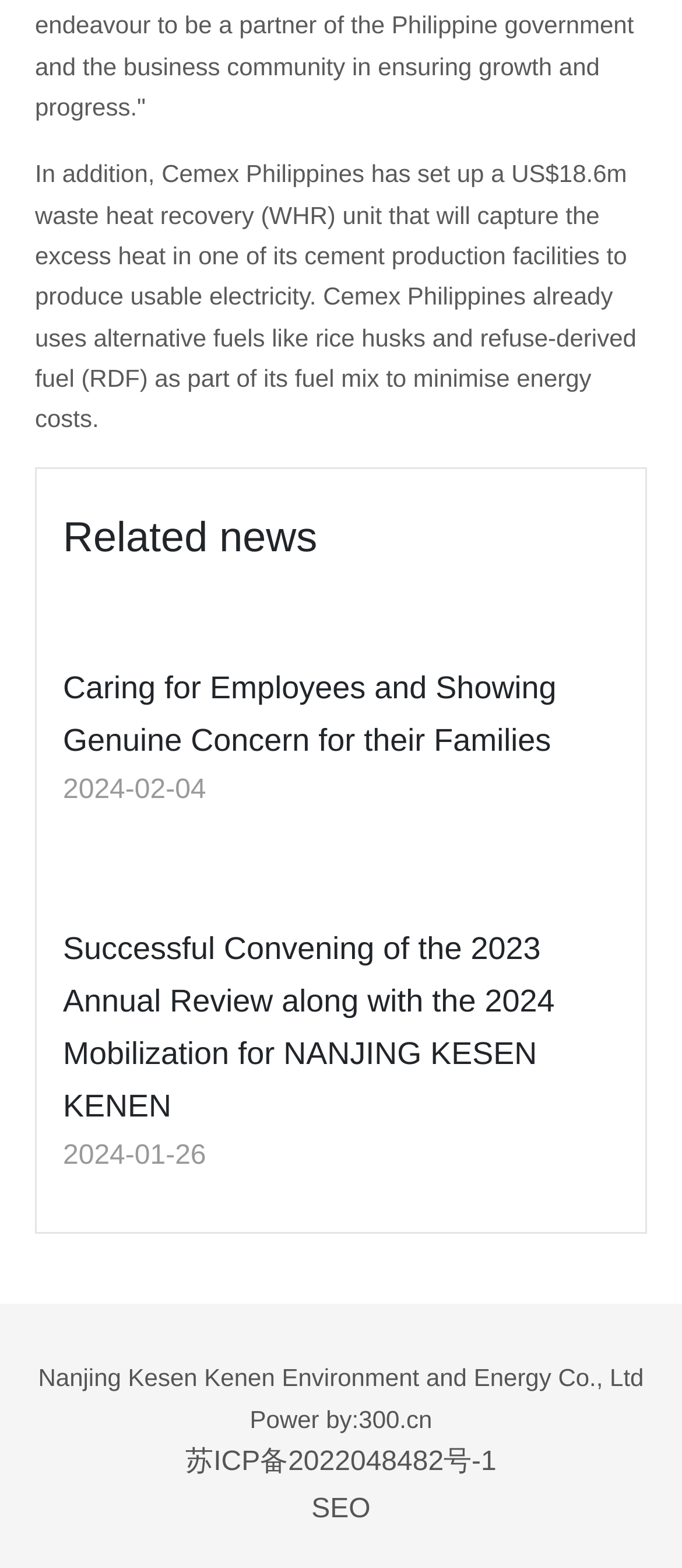What is the name of the company mentioned?
Please describe in detail the information shown in the image to answer the question.

The company mentioned is Nanjing Kesen Kenen Environment and Energy Co., Ltd, as stated in the StaticText element with ID 167.